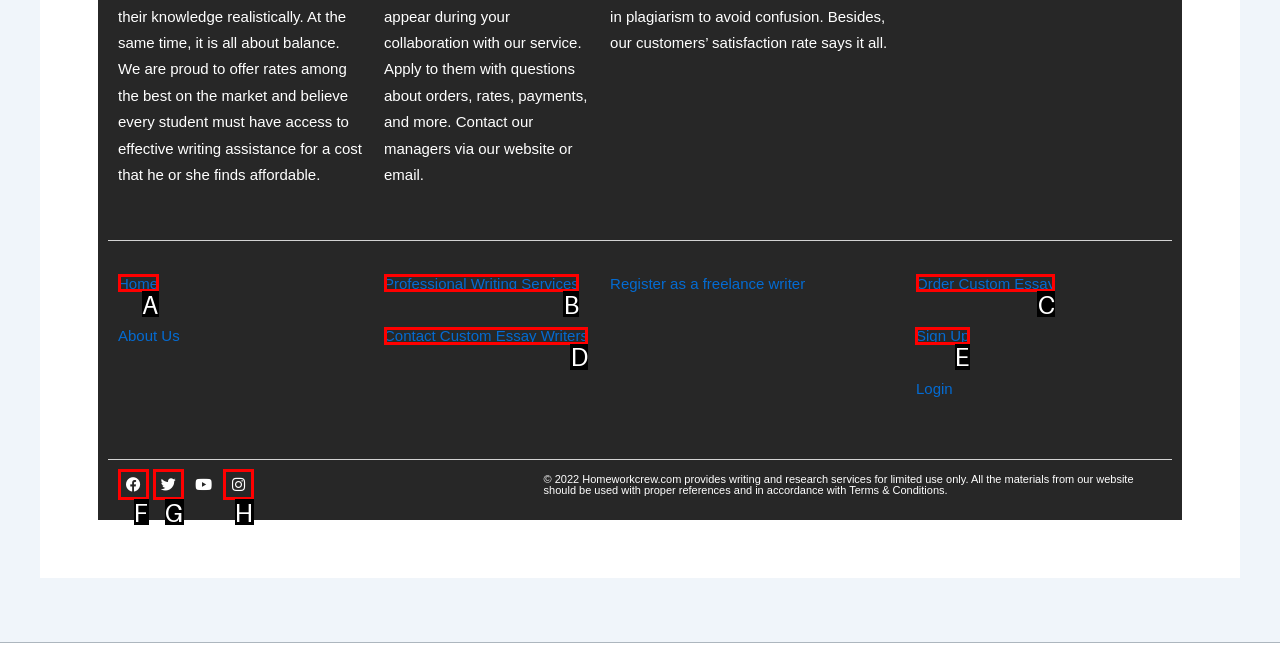Identify the appropriate lettered option to execute the following task: order a custom essay
Respond with the letter of the selected choice.

C